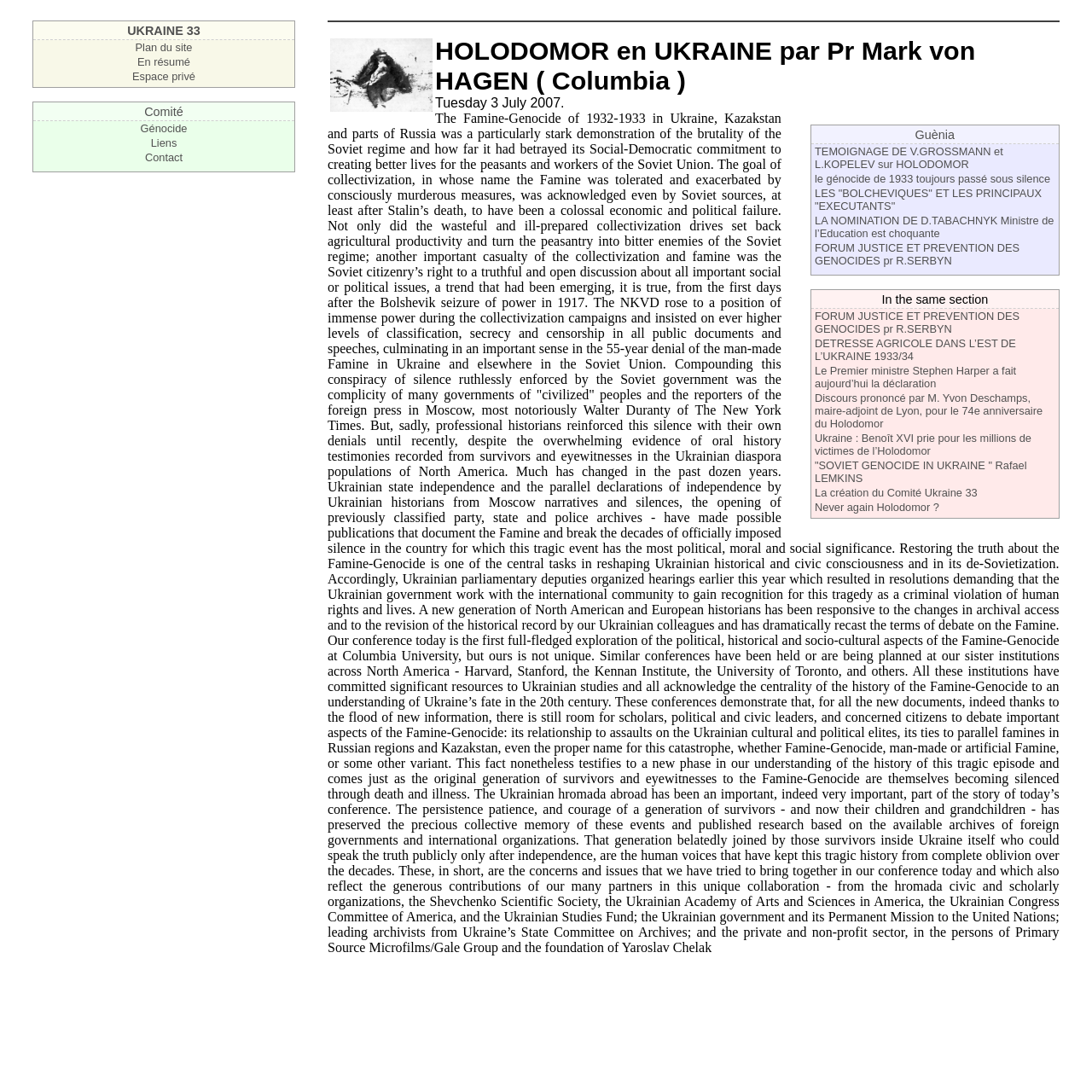Could you specify the bounding box coordinates for the clickable section to complete the following instruction: "Learn about the Génocide"?

[0.129, 0.112, 0.171, 0.123]